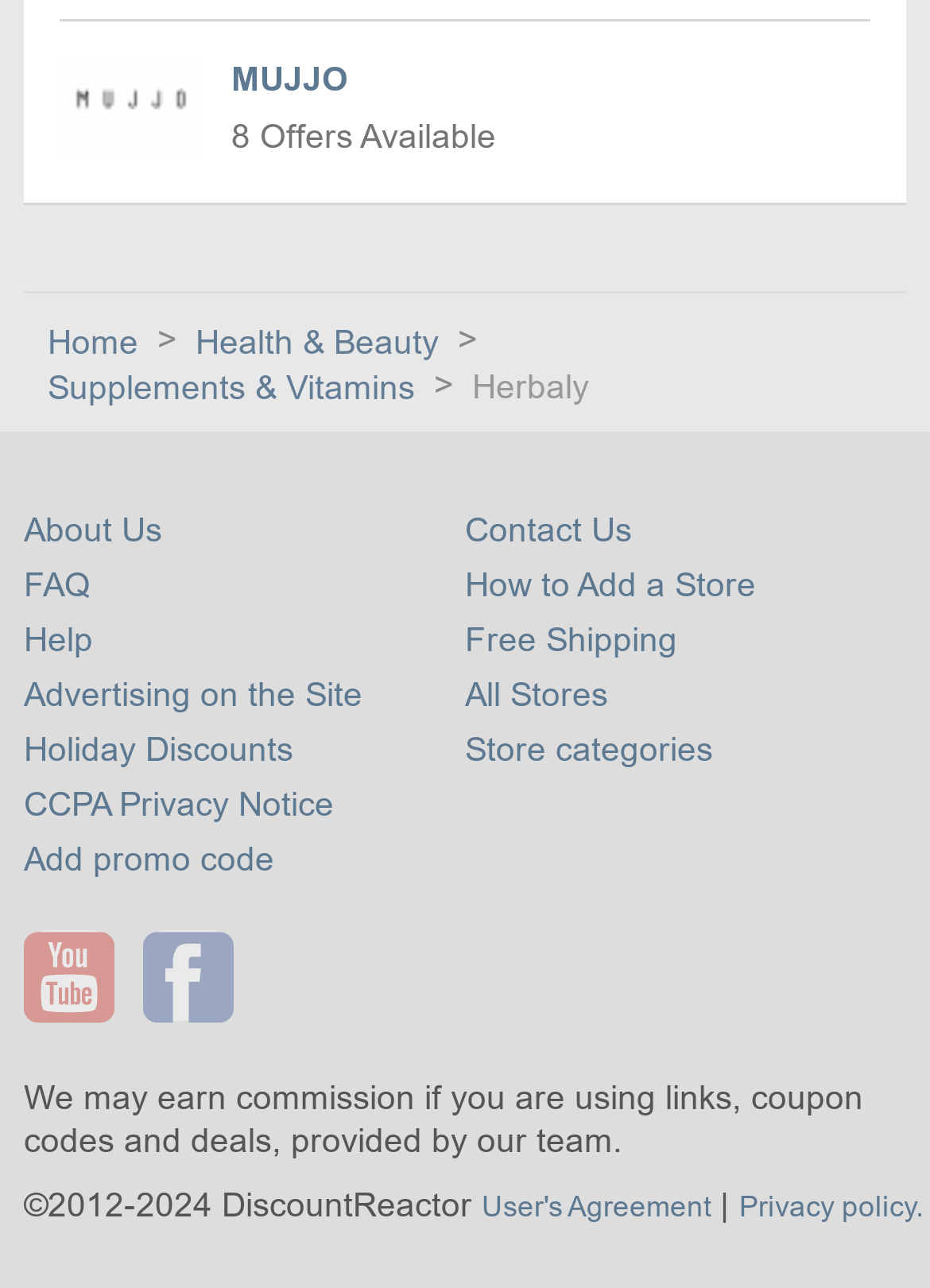Identify the bounding box coordinates for the UI element described as: "parent_node: Comment name="email" placeholder="Email *"". The coordinates should be provided as four floats between 0 and 1: [left, top, right, bottom].

None